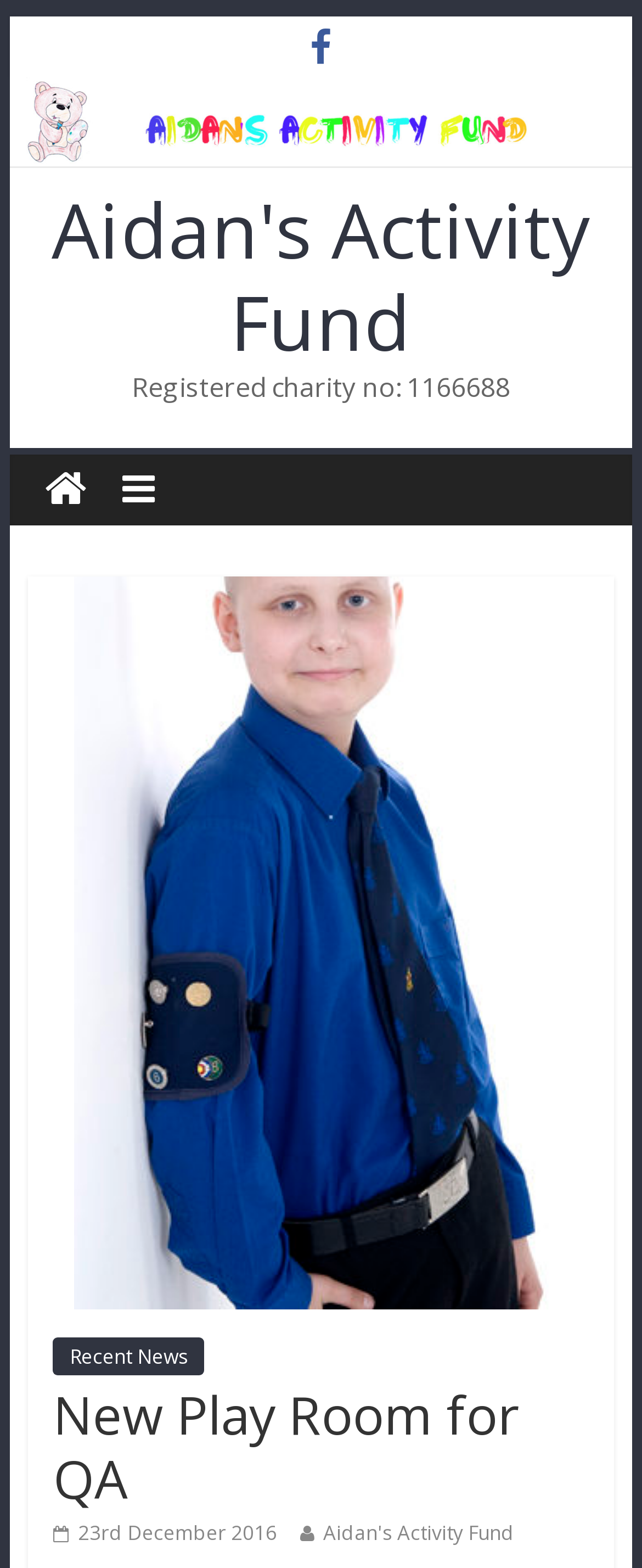Determine the bounding box coordinates of the UI element described by: "Recent News".

[0.083, 0.853, 0.318, 0.877]